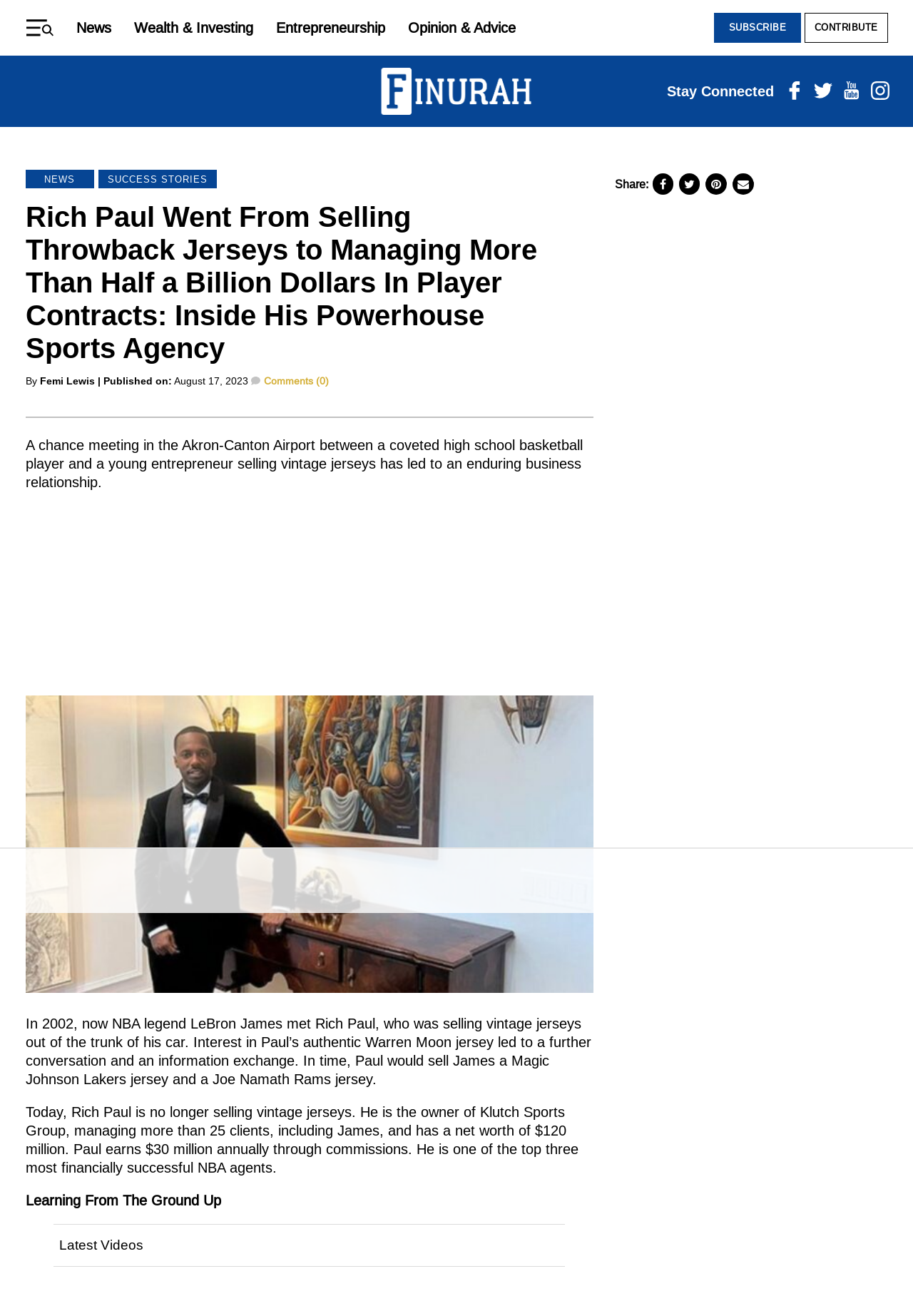Answer this question in one word or a short phrase: What is the net worth of Rich Paul?

$120 million